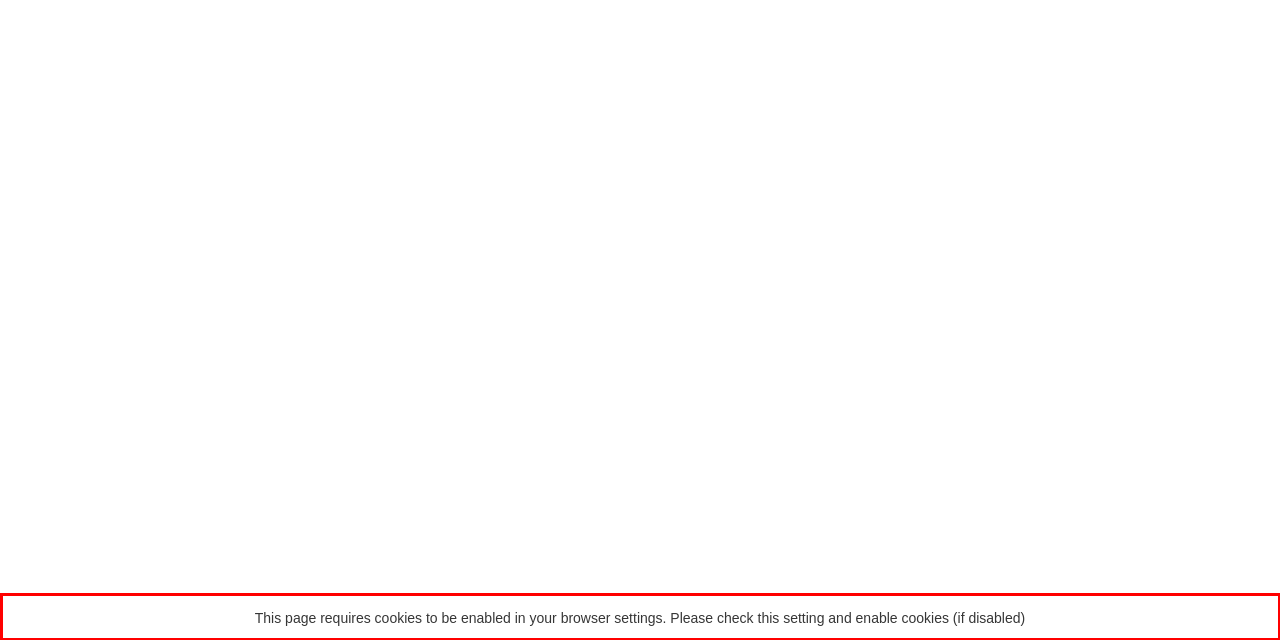In the given screenshot, locate the red bounding box and extract the text content from within it.

This page requires cookies to be enabled in your browser settings. Please check this setting and enable cookies (if disabled)